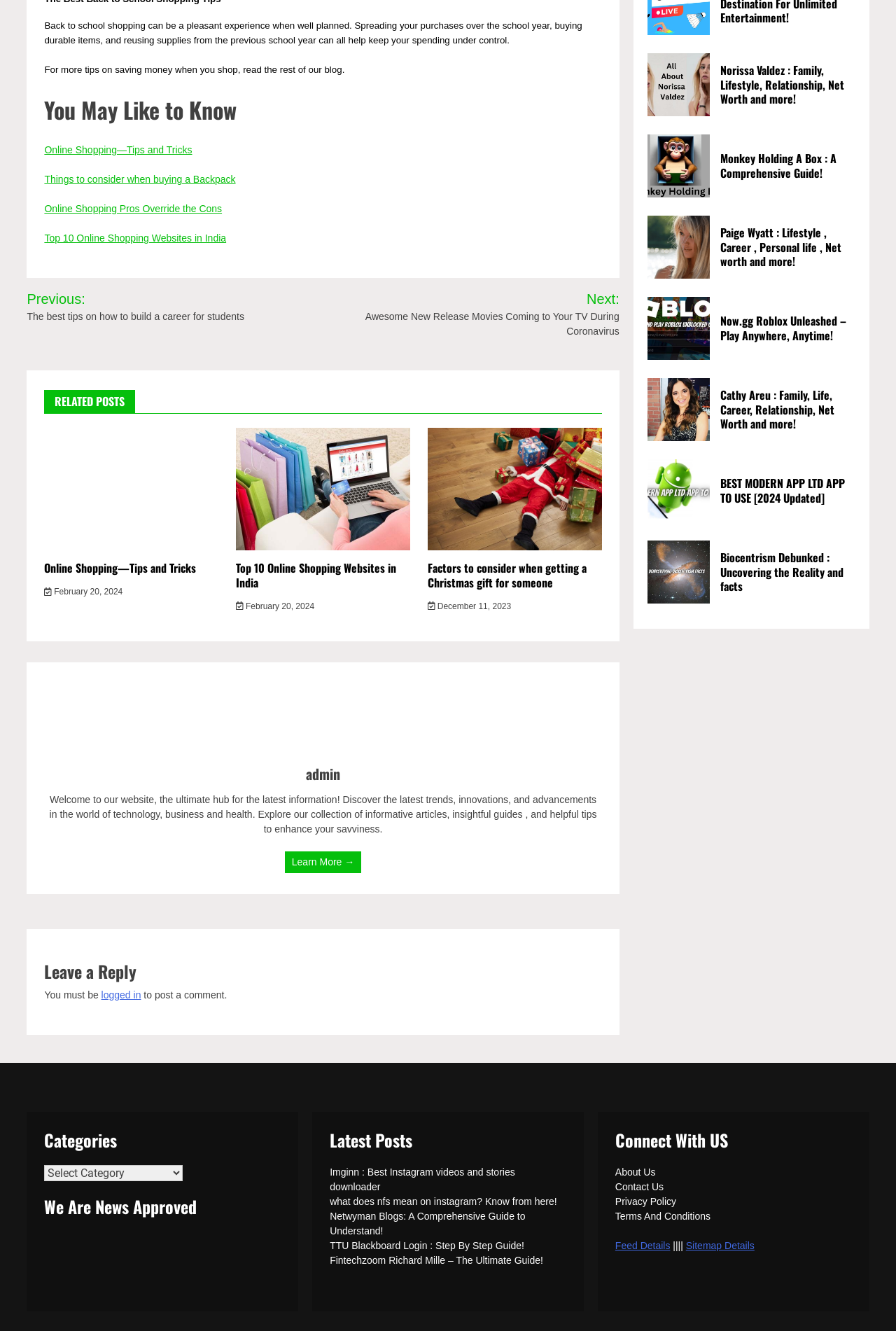Find the bounding box coordinates of the area that needs to be clicked in order to achieve the following instruction: "Check 'Latest Posts'". The coordinates should be specified as four float numbers between 0 and 1, i.e., [left, top, right, bottom].

[0.368, 0.849, 0.632, 0.865]